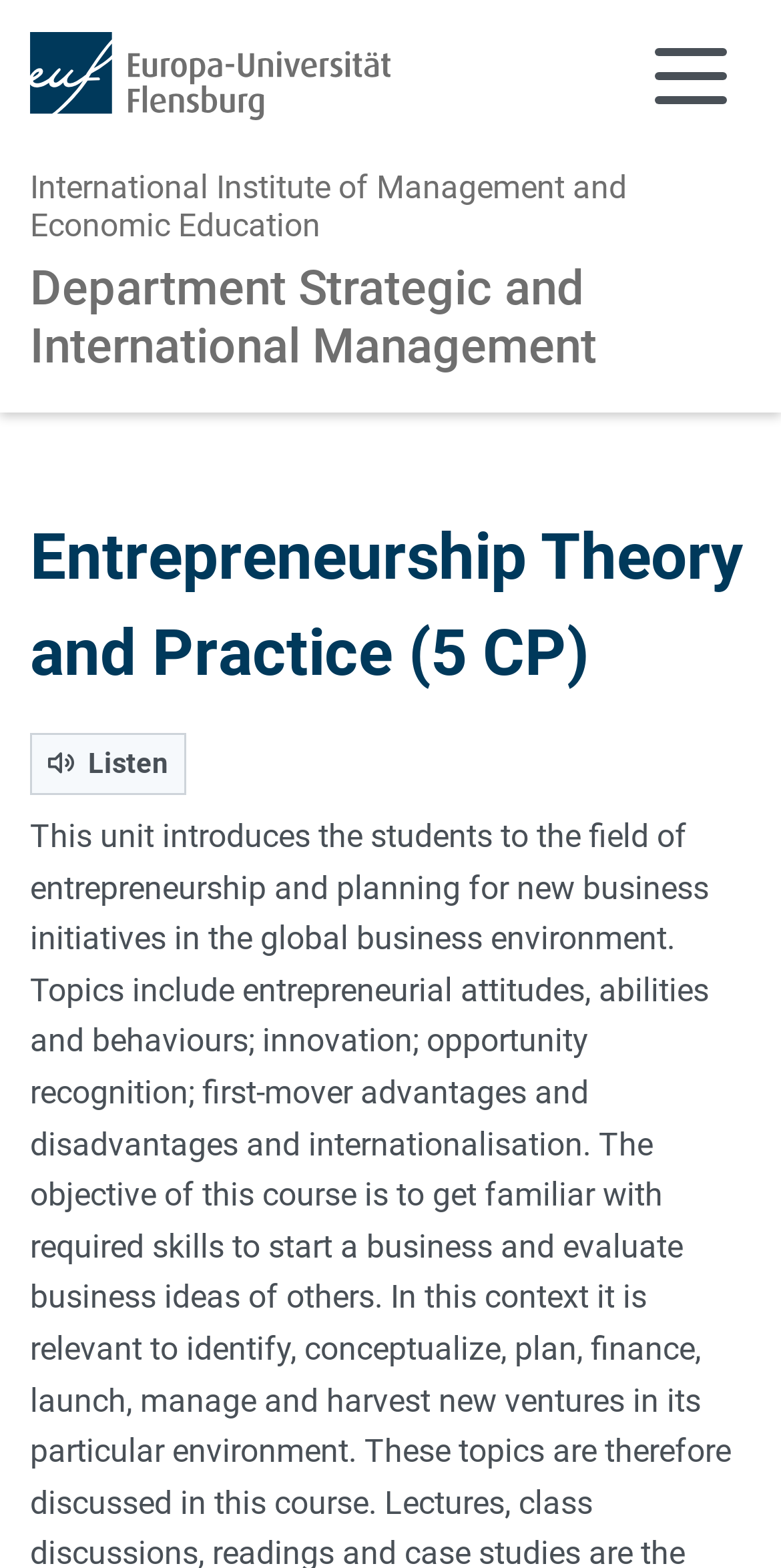Please provide a comprehensive response to the question below by analyzing the image: 
What is the shortcut key to access the 'Listen' feature?

The 'Listen' feature is located at the top of the webpage, and it has a shortcut key of Alt+L, which can be used to access the feature quickly.